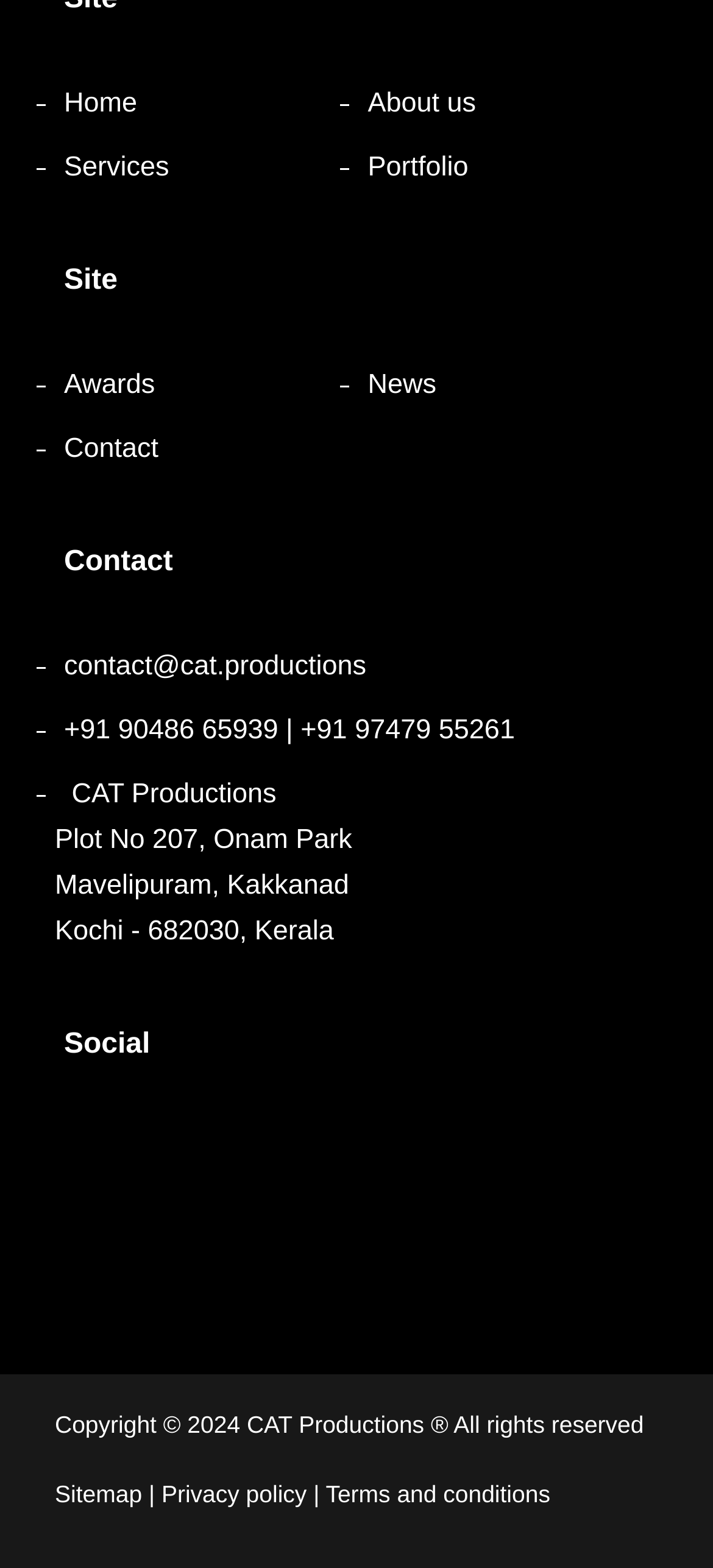Identify the bounding box coordinates of the area you need to click to perform the following instruction: "go to home page".

[0.09, 0.056, 0.192, 0.076]